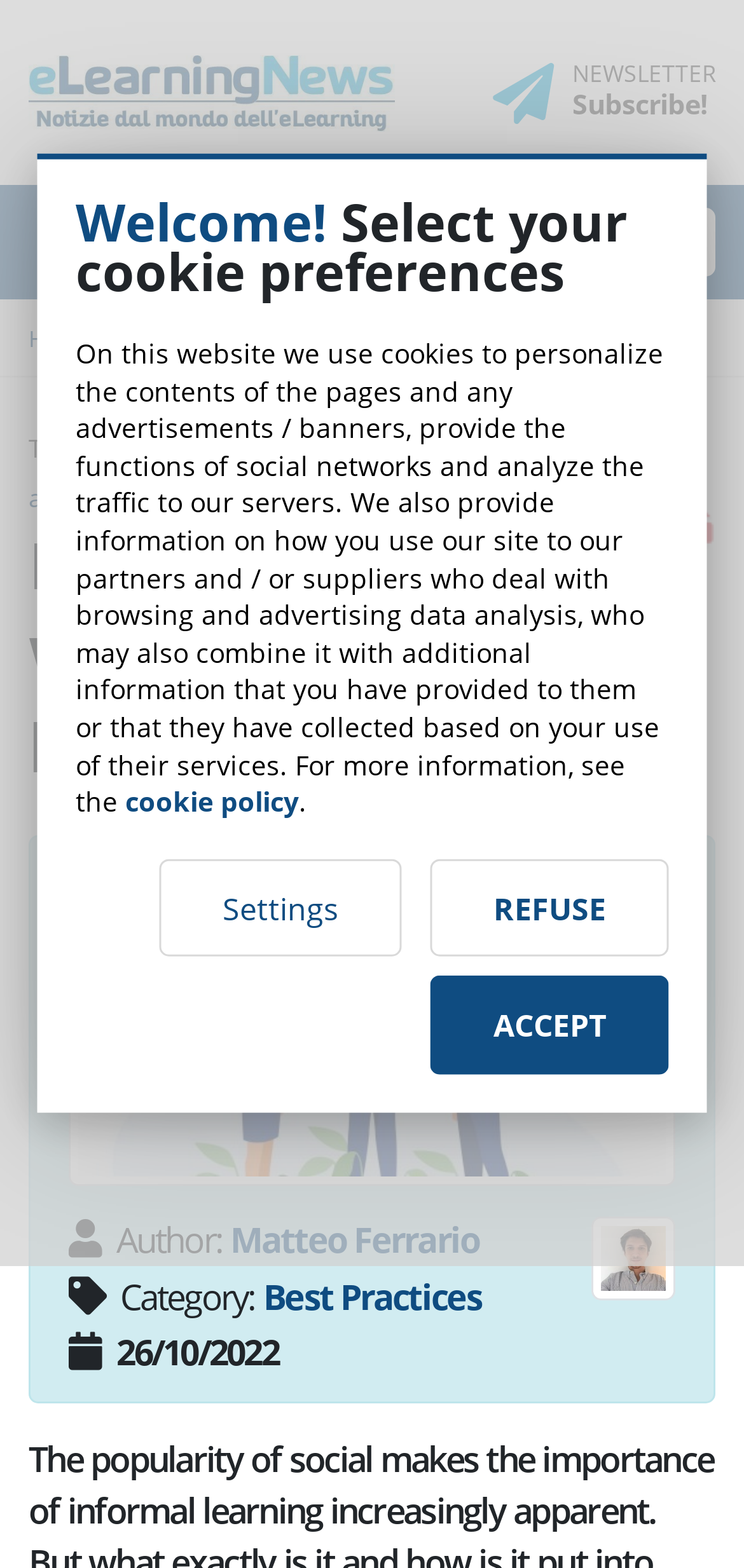Return the bounding box coordinates of the UI element that corresponds to this description: "aria-label="Search" name="sCerca" placeholder="Search..."". The coordinates must be given as four float numbers in the range of 0 and 1, [left, top, right, bottom].

[0.12, 0.133, 0.581, 0.177]